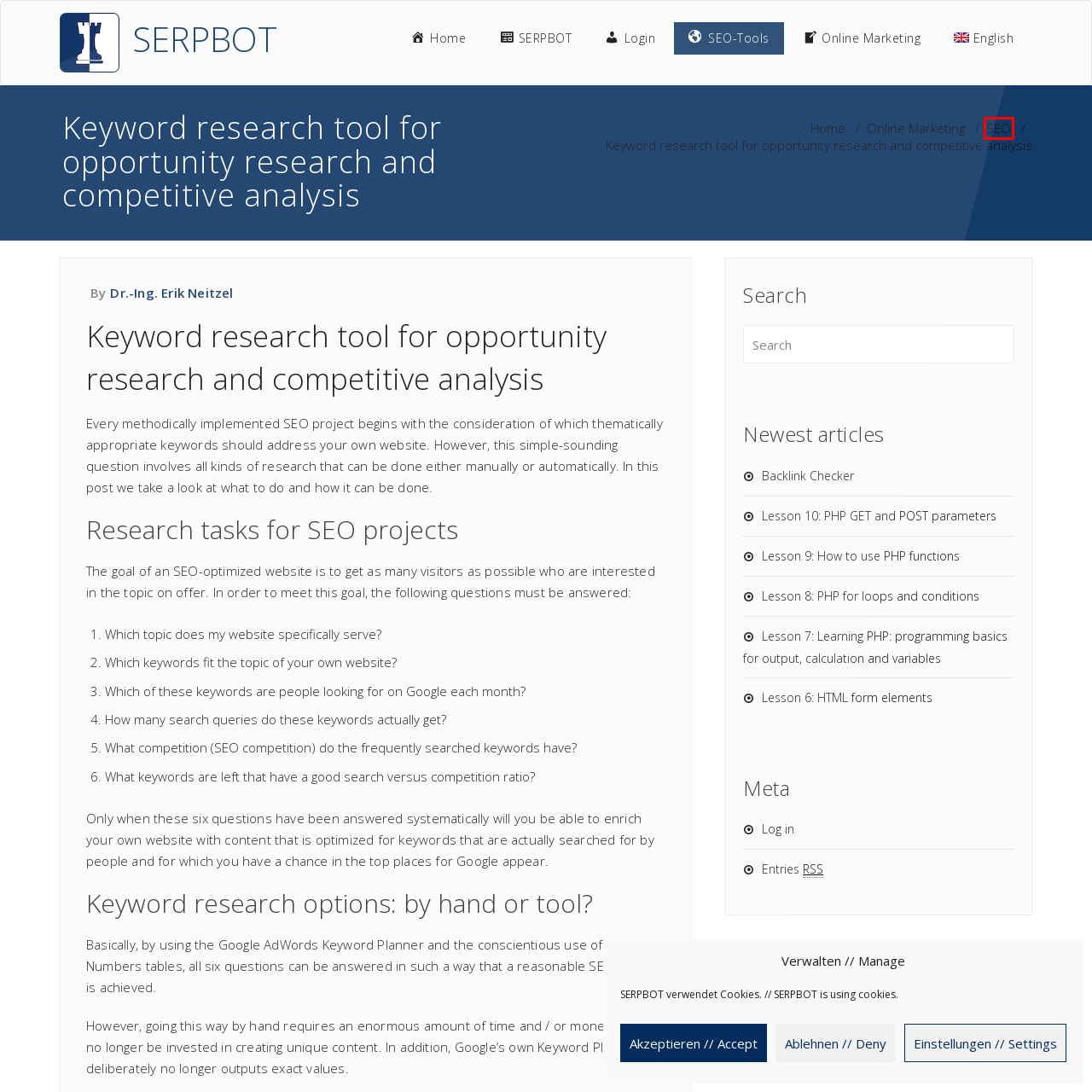You are given a screenshot of a webpage with a red rectangle bounding box around a UI element. Select the webpage description that best matches the new webpage after clicking the element in the bounding box. Here are the candidates:
A. HTML form elements | SERPBOT
B. SERPBOT | Ranking Check, Keyword Tool, Backlink Monitor
C. Backlink Checker | SERPBOT
D. Online Marketing | SERPBOT
E. PHP for loops and conditions | SERPBOT
F. How to use PHP functions | SERPBOT
G. SEO | SERPBOT
H. Learning PHP: programming basics for output, calculation and variables | SERPBOT

G